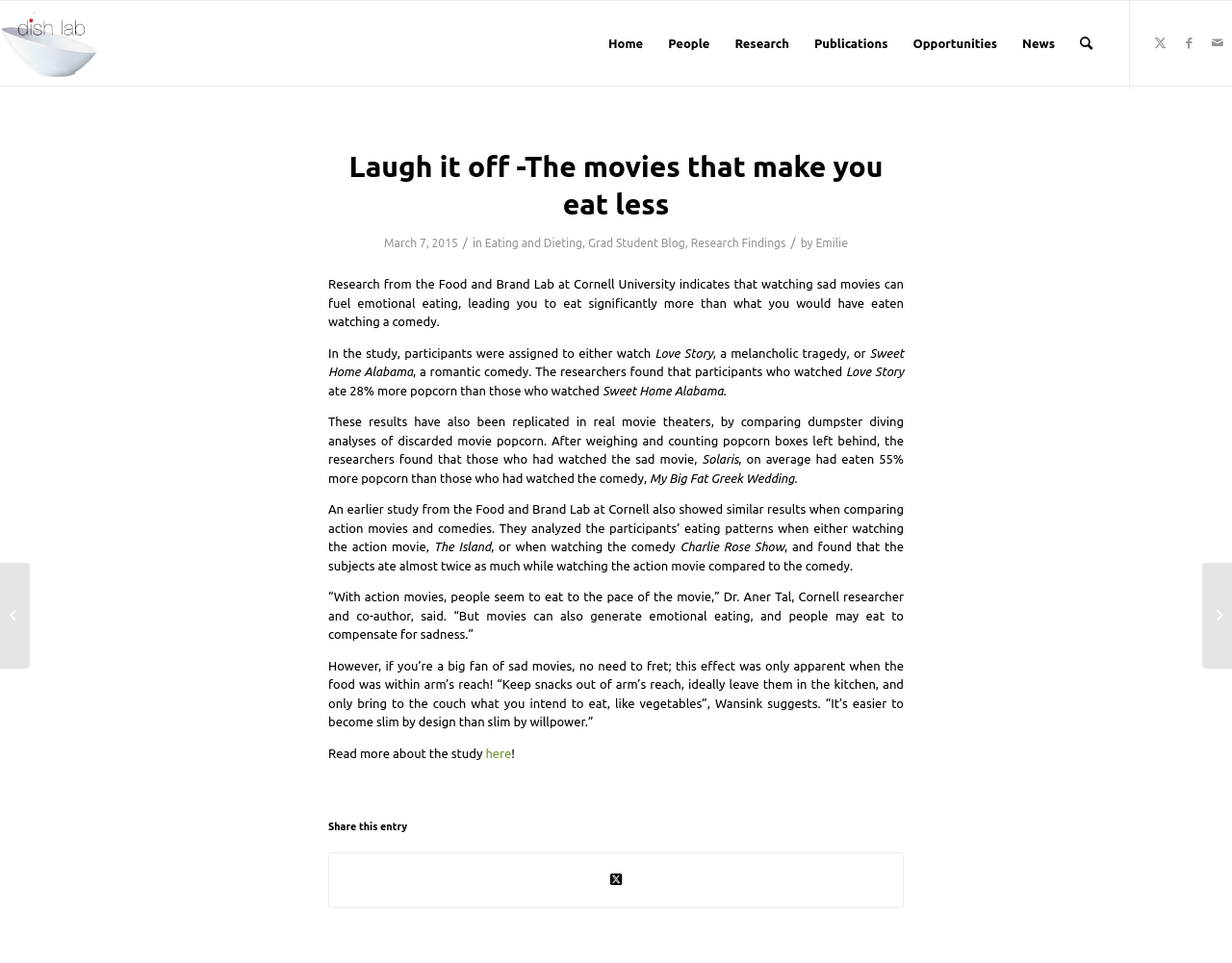Determine the bounding box coordinates of the section I need to click to execute the following instruction: "Visit the 'Research' page". Provide the coordinates as four float numbers between 0 and 1, i.e., [left, top, right, bottom].

[0.586, 0.001, 0.651, 0.089]